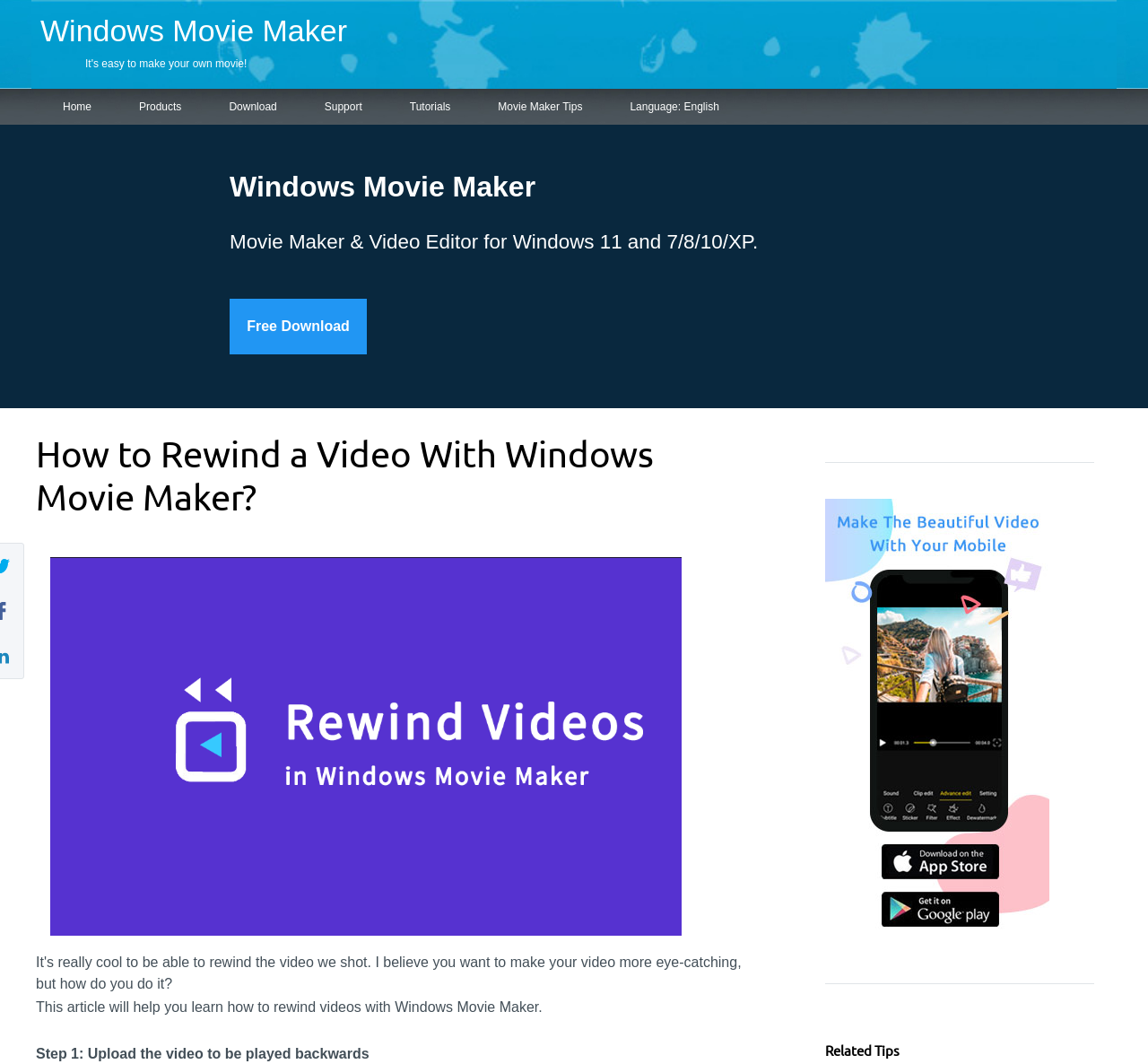What is the purpose of the article? Observe the screenshot and provide a one-word or short phrase answer.

Learn how to rewind videos